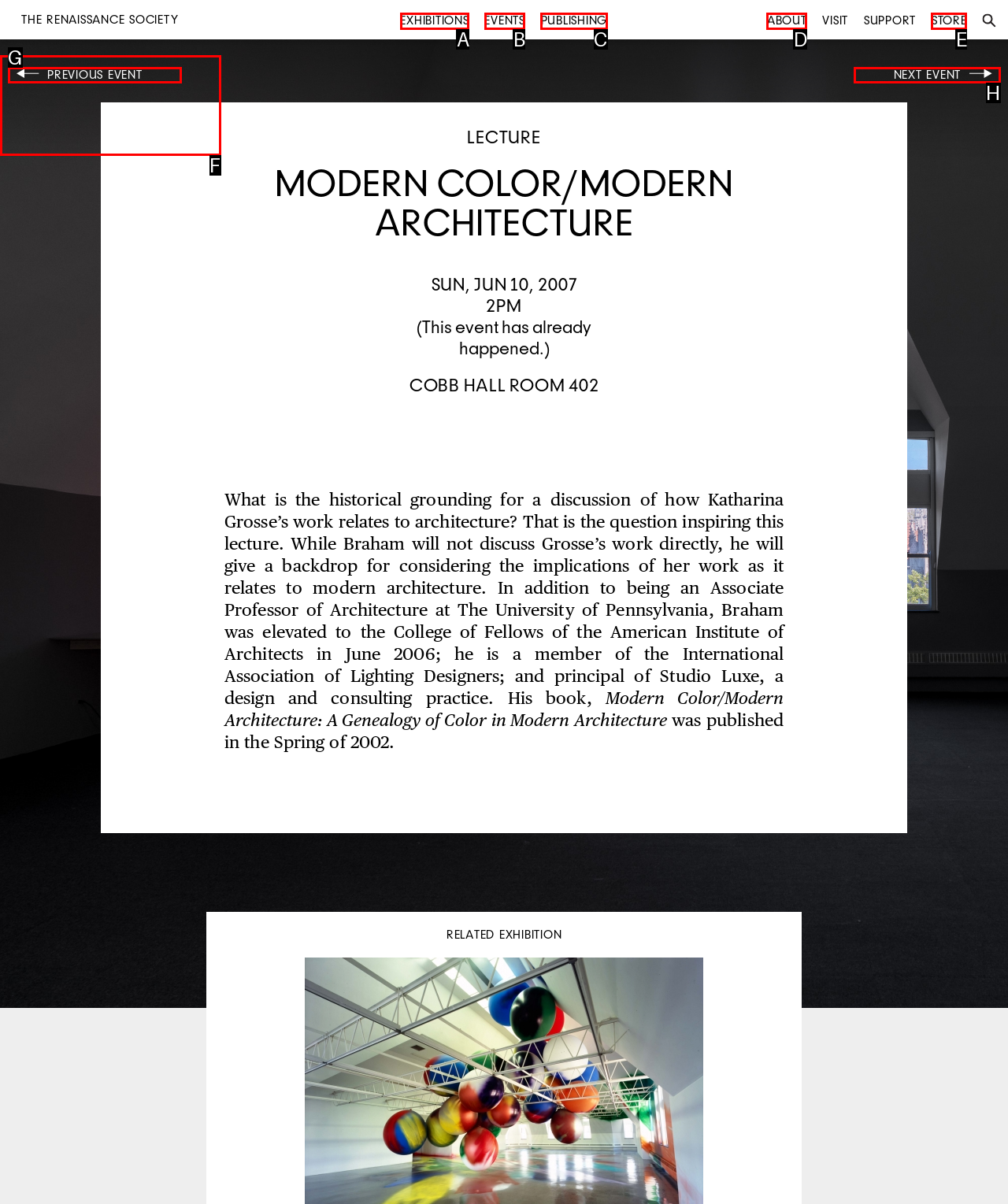Choose the option that matches the following description: Next Event
Answer with the letter of the correct option.

H